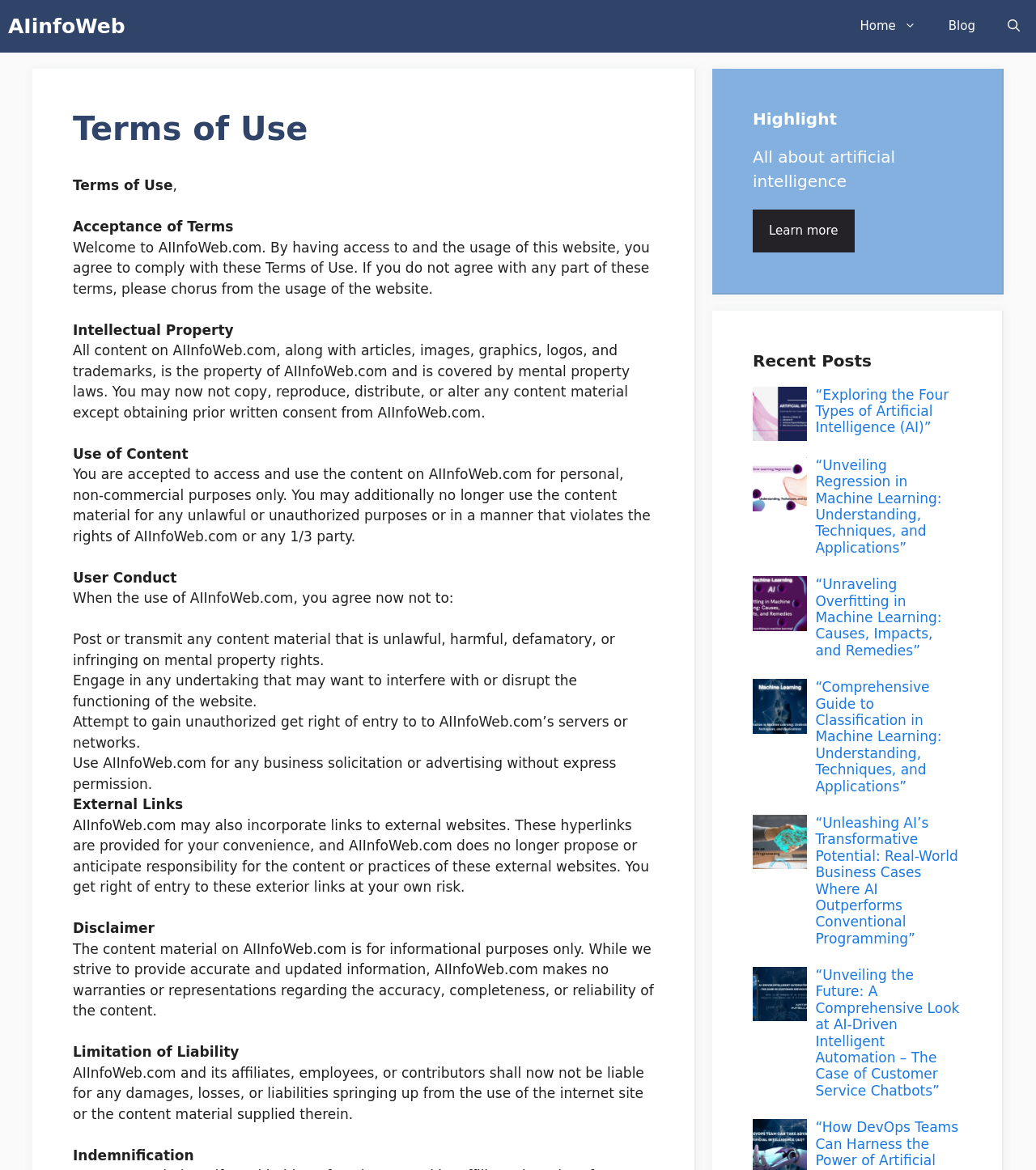Identify the bounding box coordinates for the region to click in order to carry out this instruction: "Click on the 'Open search' button". Provide the coordinates using four float numbers between 0 and 1, formatted as [left, top, right, bottom].

[0.957, 0.0, 1.0, 0.045]